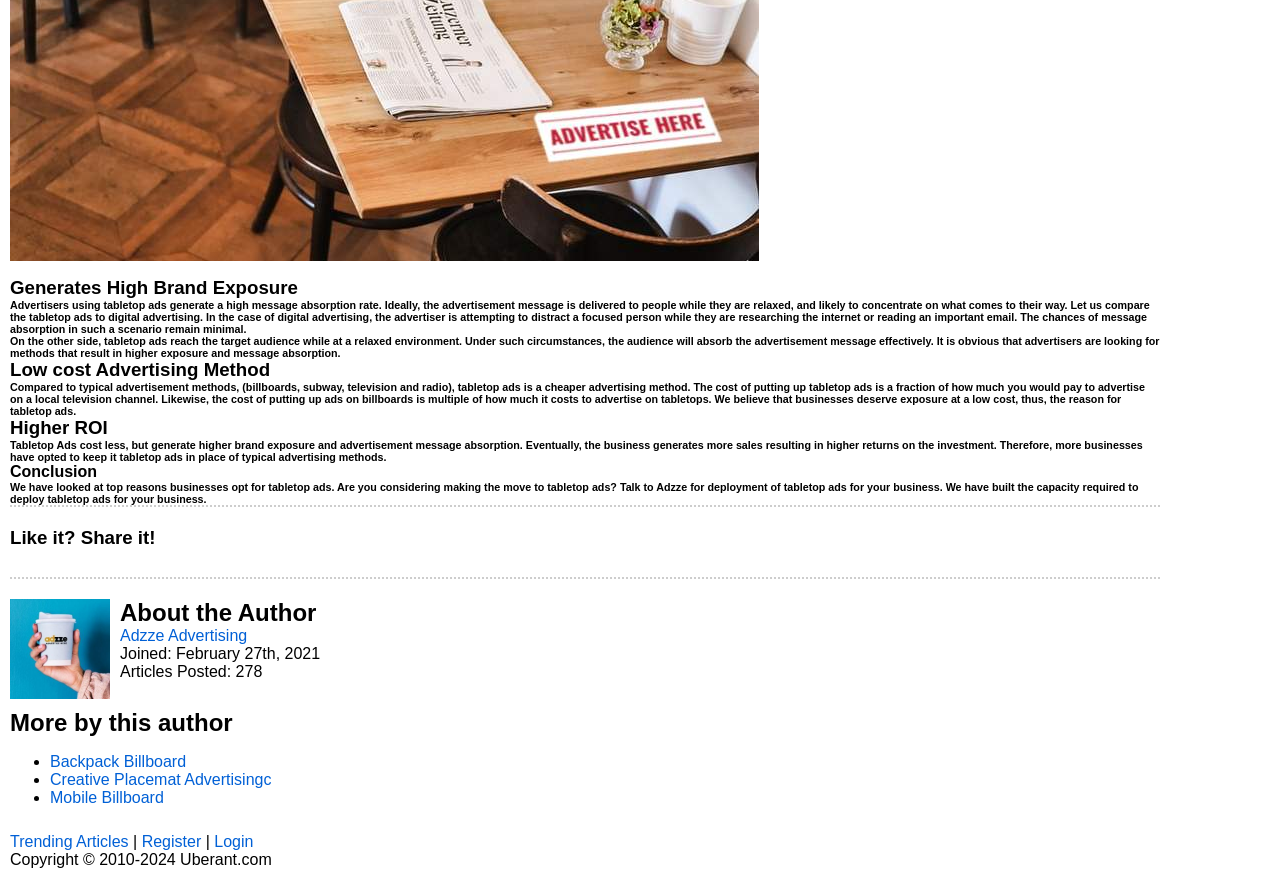Mark the bounding box of the element that matches the following description: "Trending Articles".

[0.008, 0.946, 0.1, 0.965]